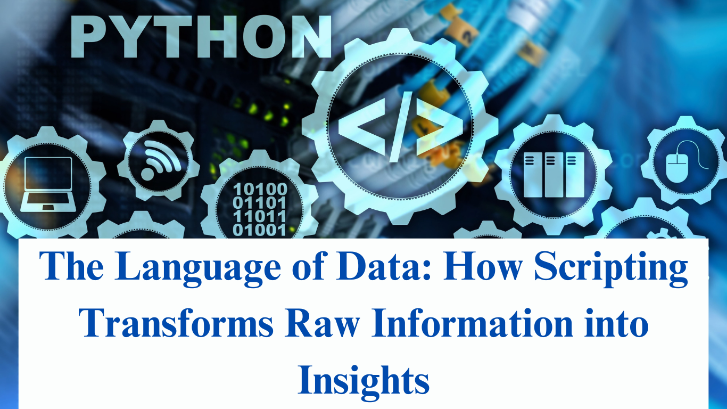Provide a one-word or short-phrase response to the question:
What is represented by the graphical elements surrounding the text?

Data processing and programming